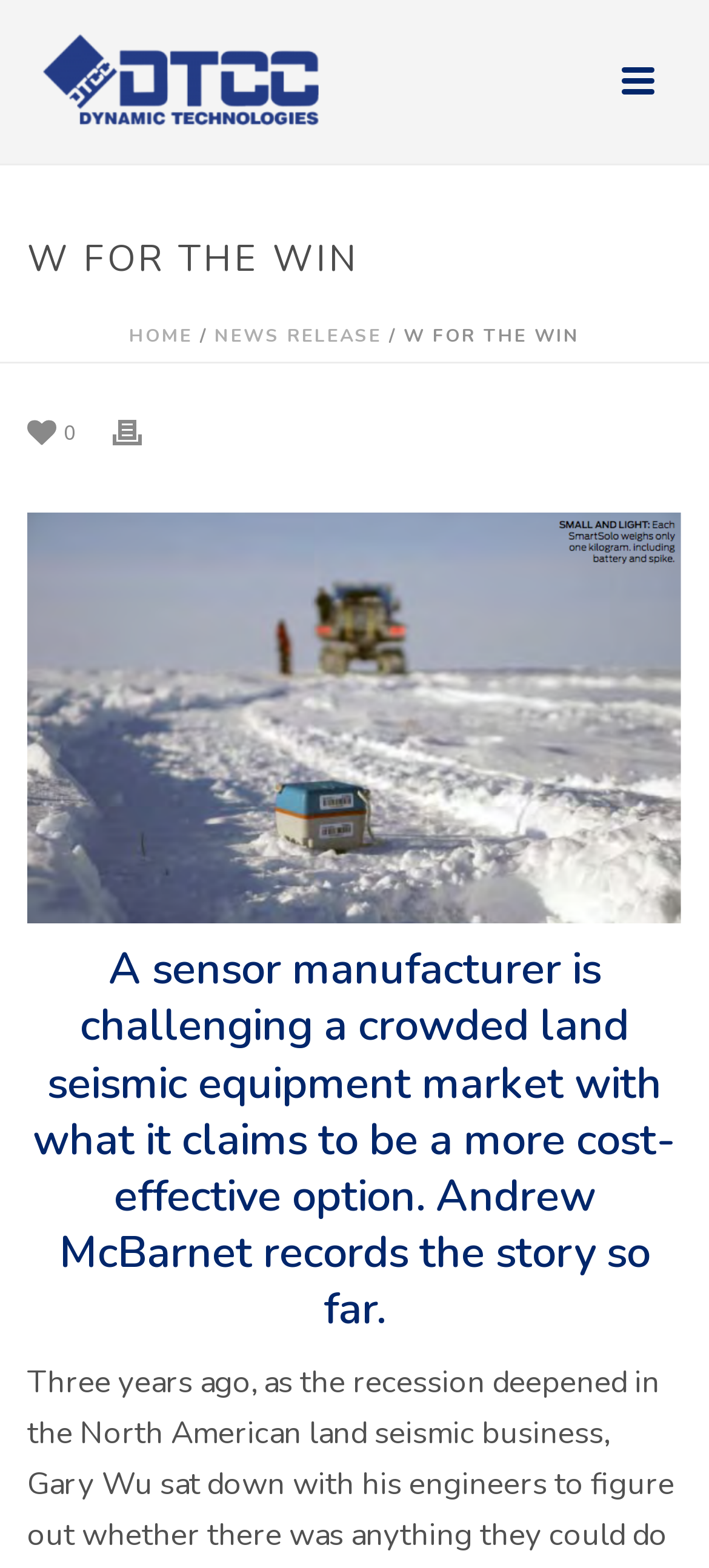Use a single word or phrase to answer this question: 
What is the main topic of the article?

Land seismic equipment market